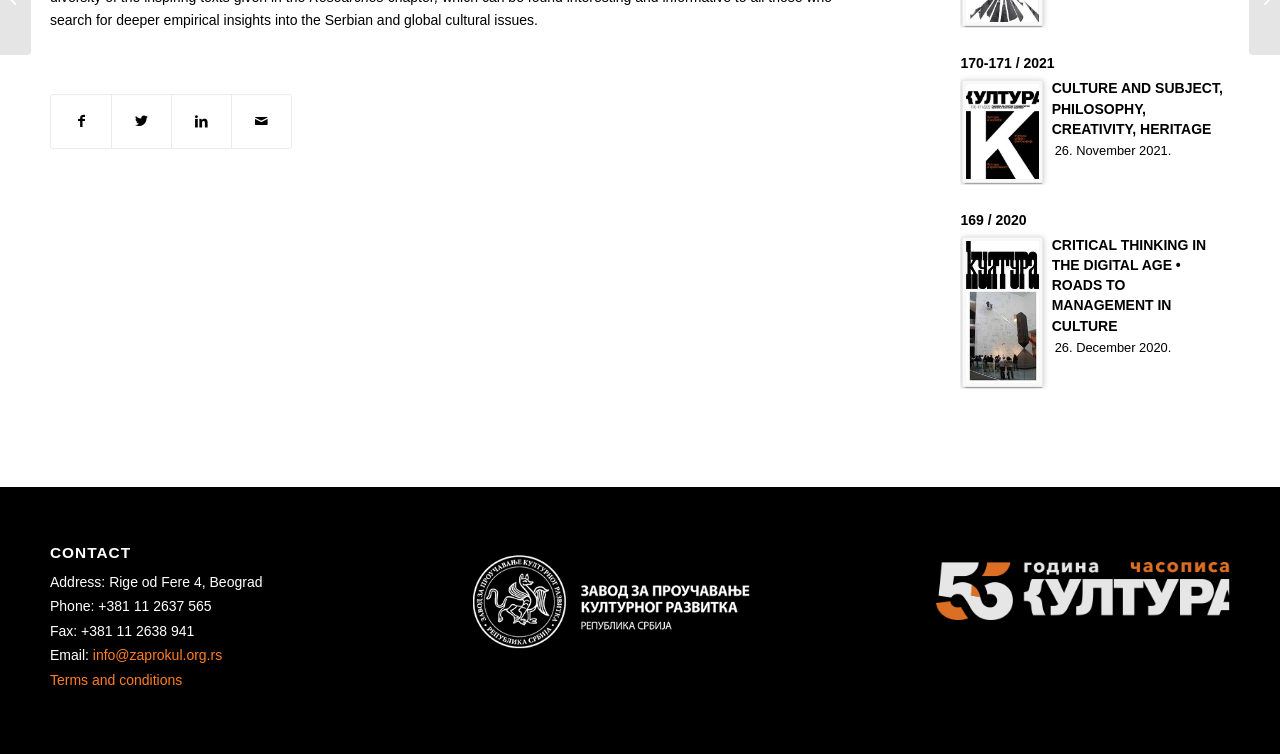Bounding box coordinates are specified in the format (top-left x, top-left y, bottom-right x, bottom-right y). All values are floating point numbers bounded between 0 and 1. Please provide the bounding box coordinate of the region this sentence describes: info@zaprokul.org.rs

[0.072, 0.858, 0.174, 0.879]